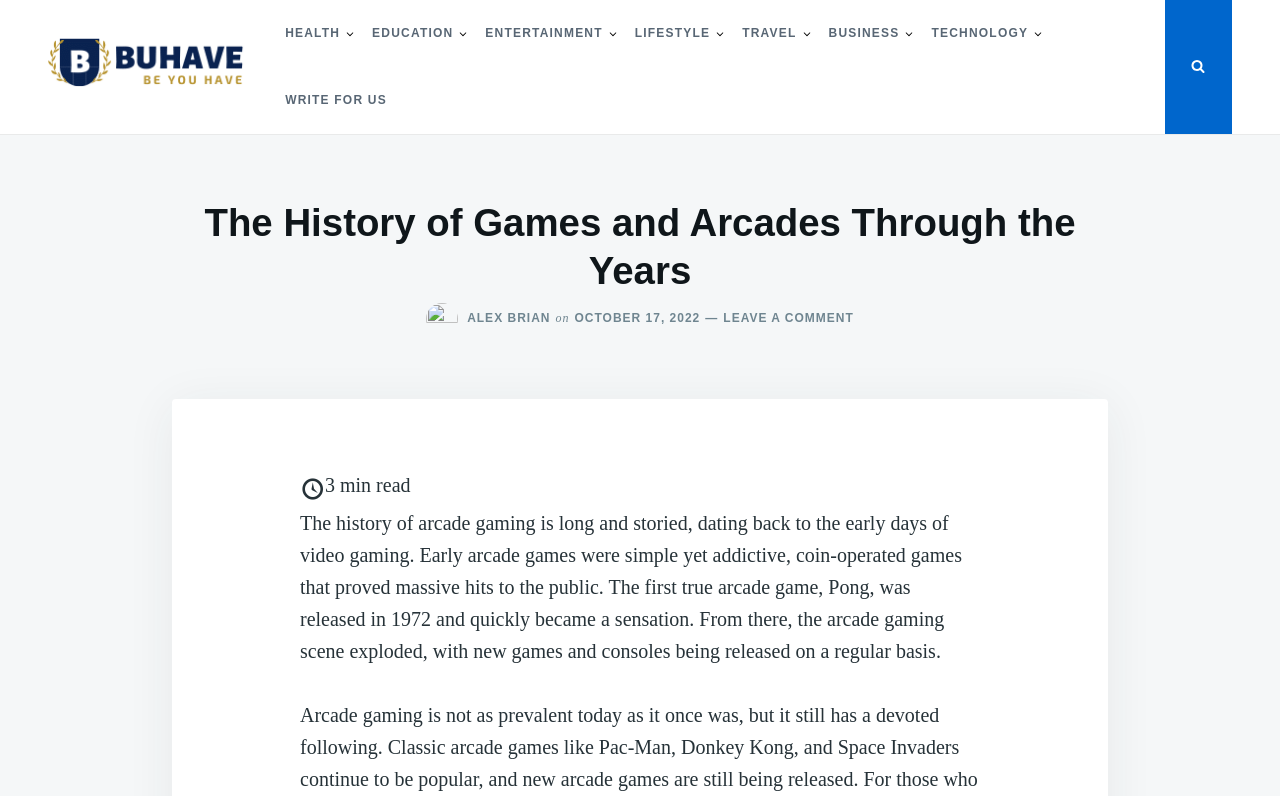Who is the author of the article?
We need a detailed and meticulous answer to the question.

The author's name, Alex Brian, can be found below the title of the article, along with the date of publication.